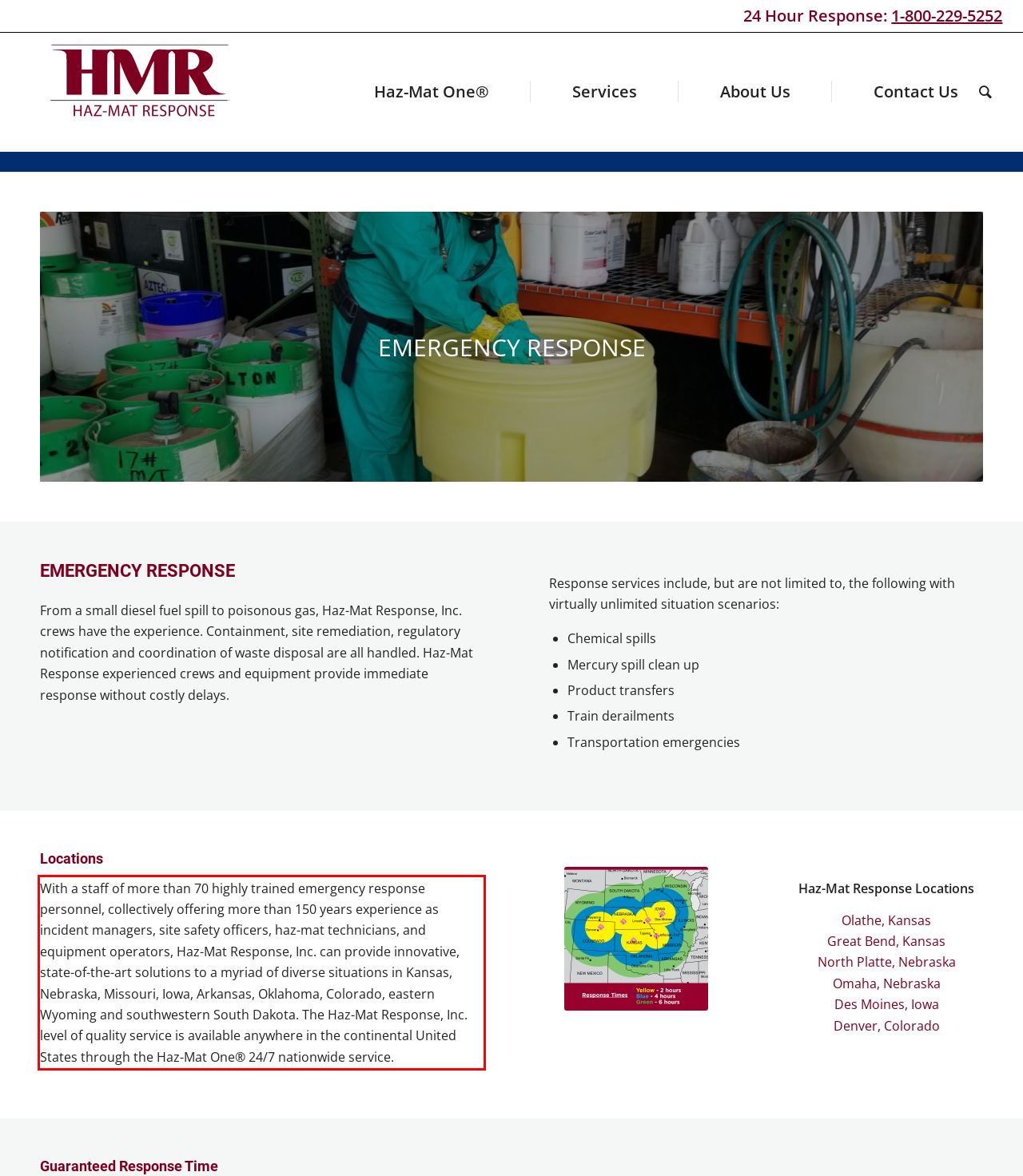Please look at the webpage screenshot and extract the text enclosed by the red bounding box.

With a staff of more than 70 highly trained emergency response personnel, collectively offering more than 150 years experience as incident managers, site safety officers, haz-mat technicians, and equipment operators, Haz-Mat Response, Inc. can provide innovative, state-of-the-art solutions to a myriad of diverse situations in Kansas, Nebraska, Missouri, Iowa, Arkansas, Oklahoma, Colorado, eastern Wyoming and southwestern South Dakota. The Haz-Mat Response, Inc. level of quality service is available anywhere in the continental United States through the Haz-Mat One® 24/7 nationwide service.